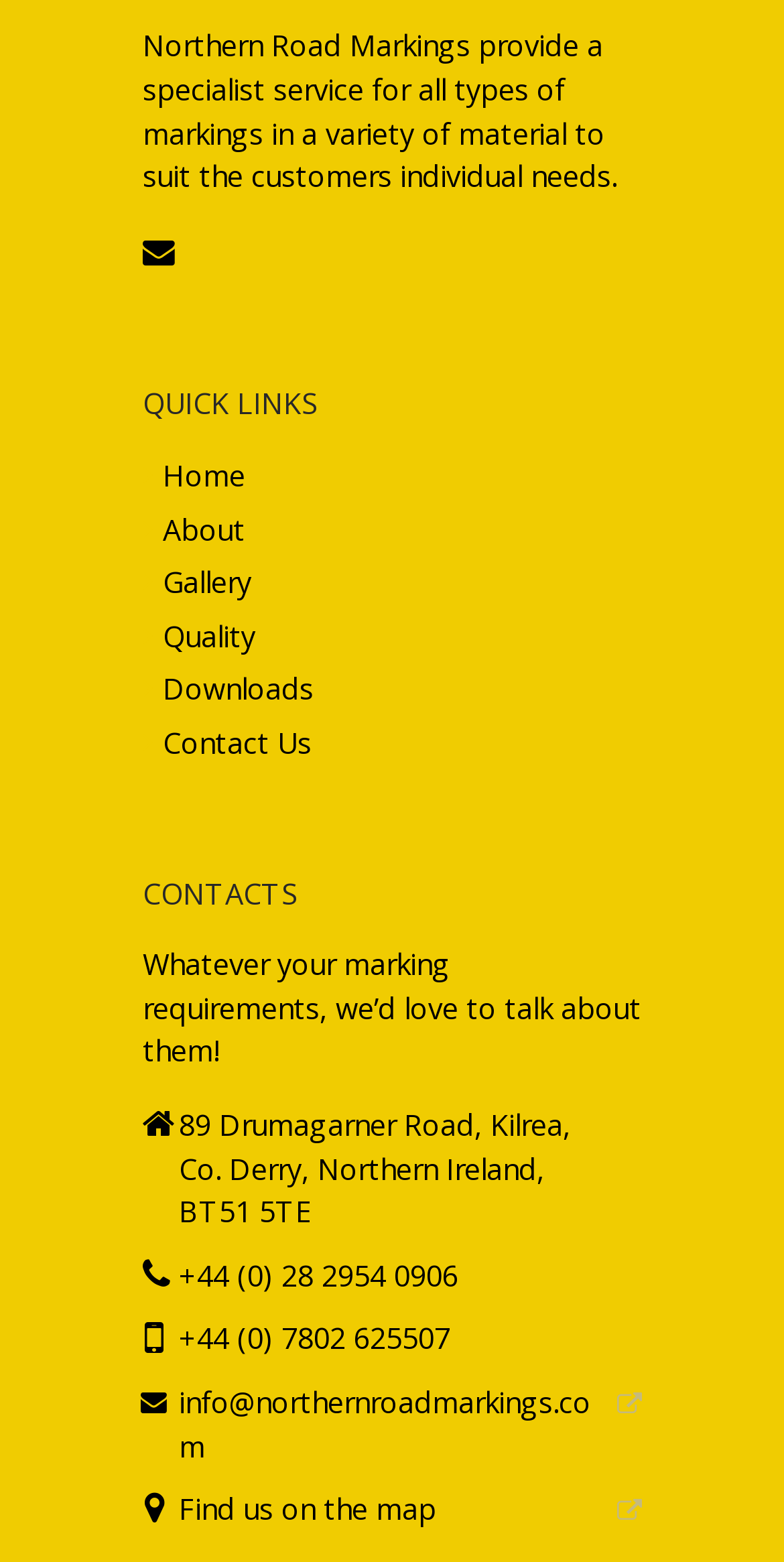Determine the bounding box coordinates of the region to click in order to accomplish the following instruction: "Read the recent post about 2024 Budget". Provide the coordinates as four float numbers between 0 and 1, specifically [left, top, right, bottom].

None